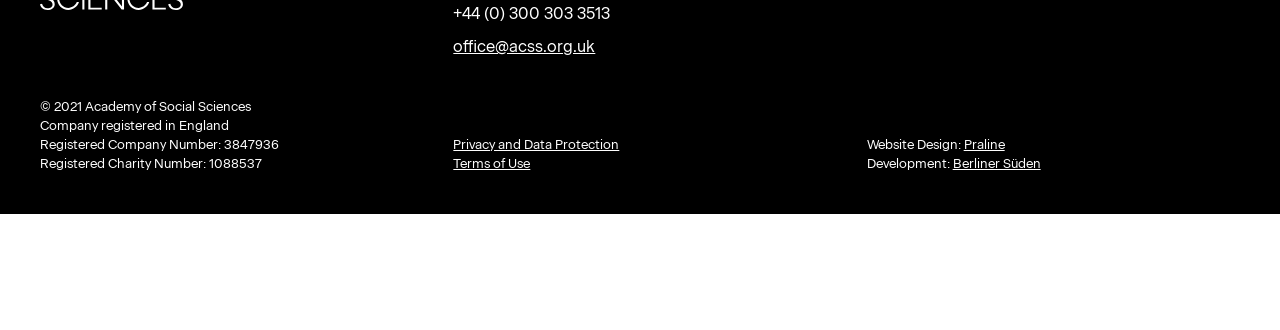Who designed the website of the Academy of Social Sciences?
With the help of the image, please provide a detailed response to the question.

The website designer's name can be found at the bottom of the webpage, in the right section, as a link element, next to the 'Website Design:' text.